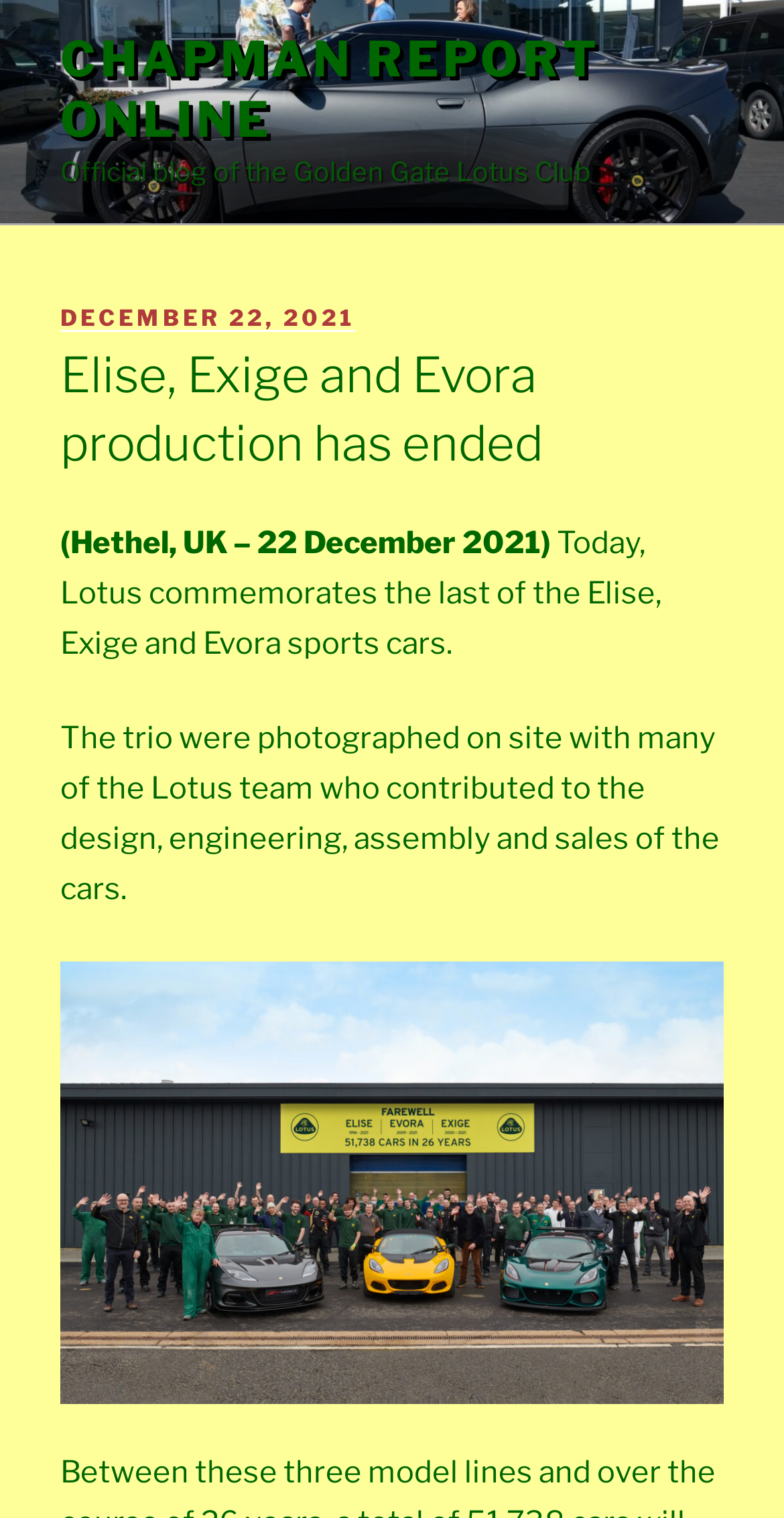What is the name of the blog?
Using the image, provide a detailed and thorough answer to the question.

The name of the blog can be found in the link 'CHAPMAN REPORT ONLINE' which is located at the top of the webpage, indicating the official blog of the Golden Gate Lotus Club.